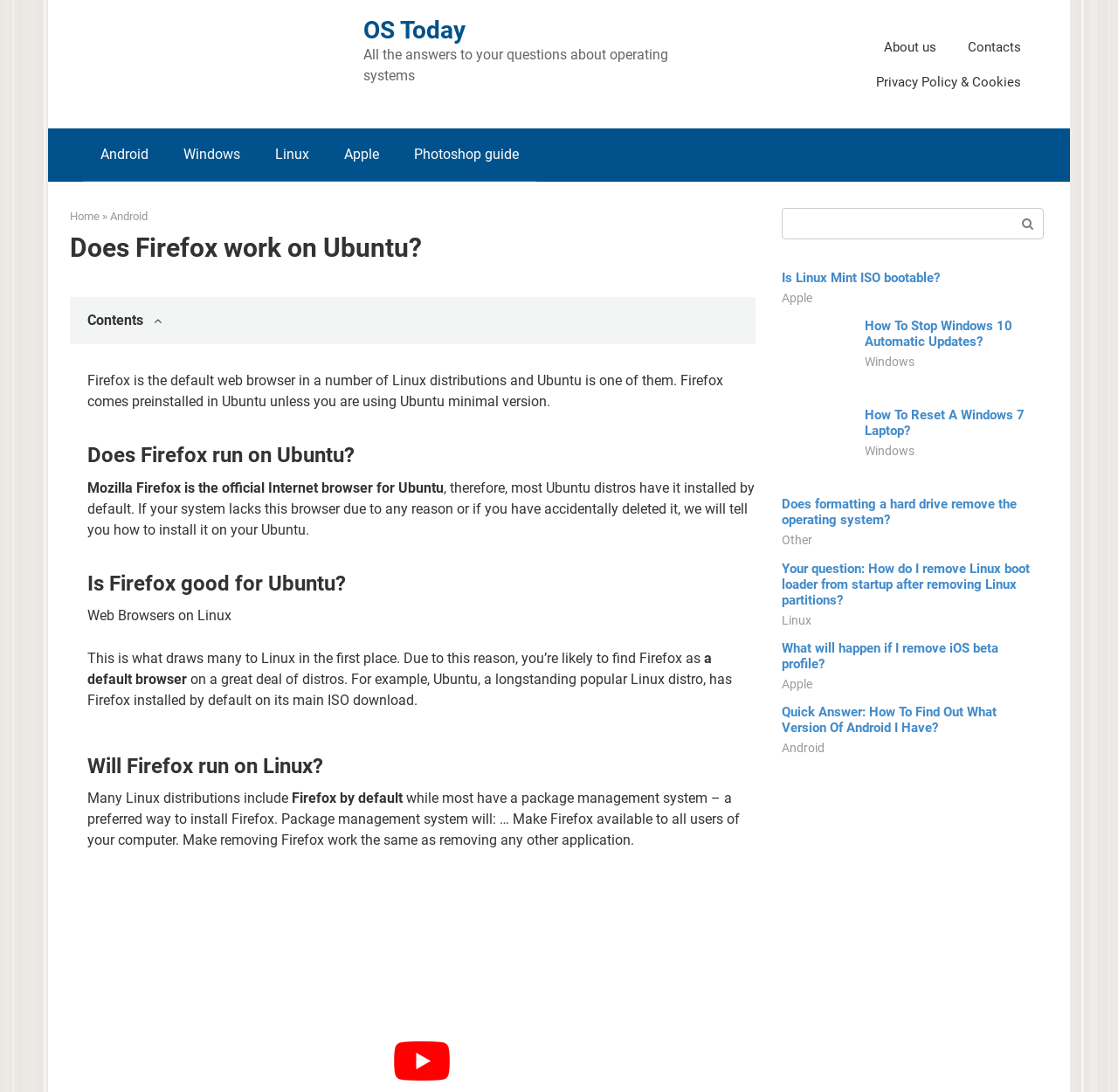Pinpoint the bounding box coordinates of the element that must be clicked to accomplish the following instruction: "Click on the 'OS Today' link". The coordinates should be in the format of four float numbers between 0 and 1, i.e., [left, top, right, bottom].

[0.074, 0.084, 0.309, 0.099]